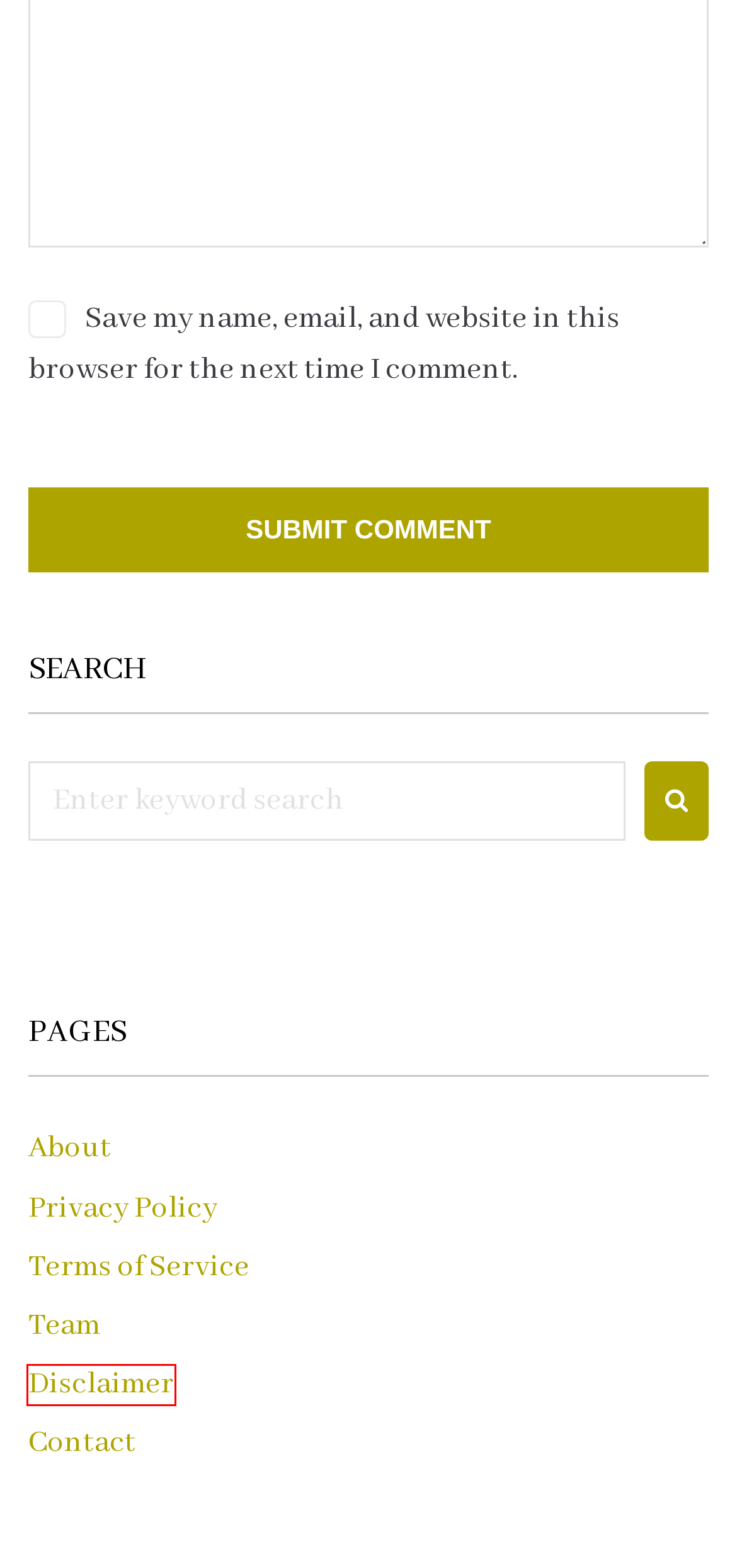Inspect the provided webpage screenshot, concentrating on the element within the red bounding box. Select the description that best represents the new webpage after you click the highlighted element. Here are the candidates:
A. Privacy Policy
B. Terms of Service
C. About
D. Contact
E. Florence Welch shares her ordeal after undergoing emergency surgery
F. Team
G. Disclaimer
H. Home - Newfound Times

G